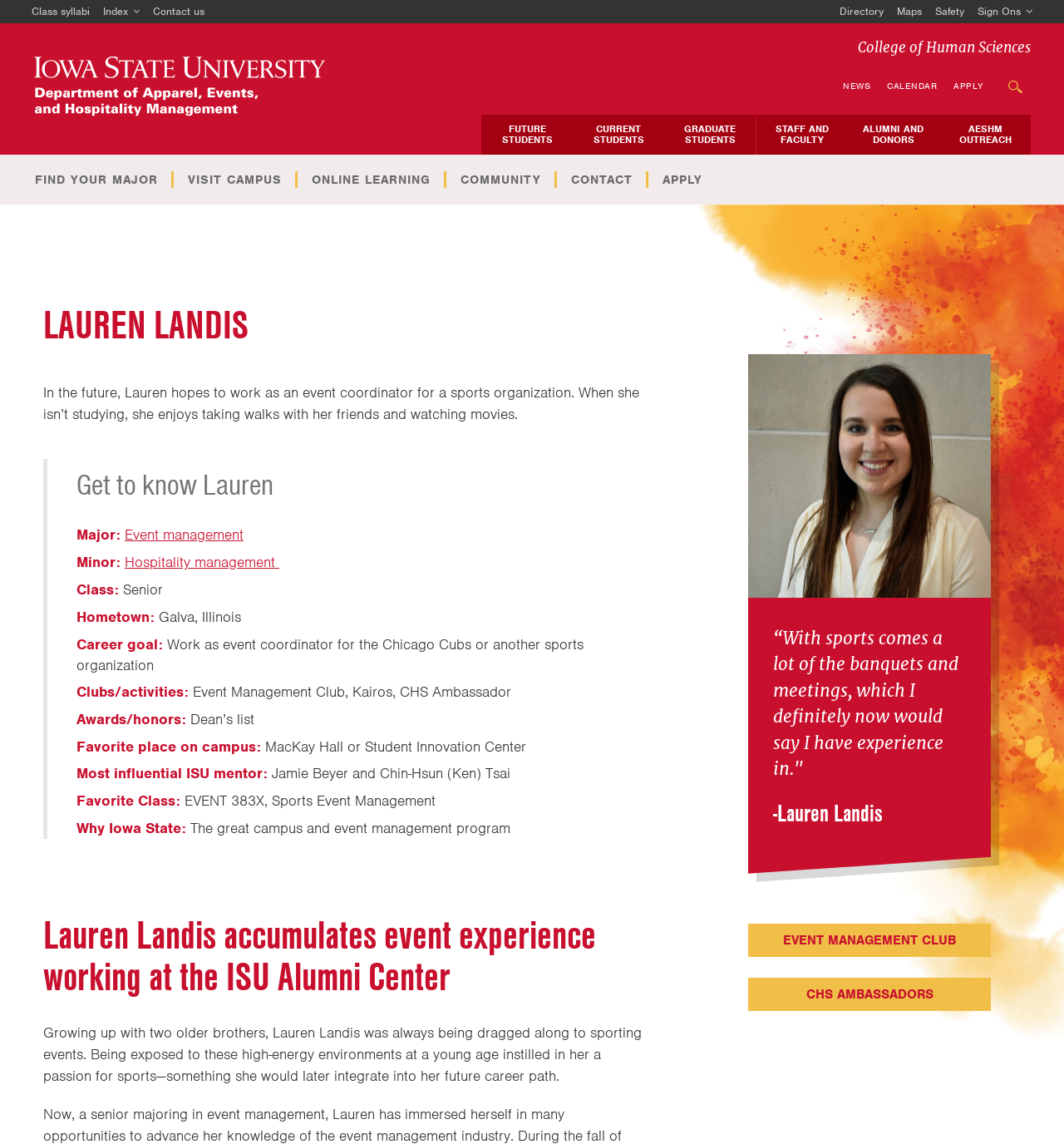Show the bounding box coordinates for the element that needs to be clicked to execute the following instruction: "Visit the 'NEWS' page". Provide the coordinates in the form of four float numbers between 0 and 1, i.e., [left, top, right, bottom].

[0.785, 0.062, 0.826, 0.088]